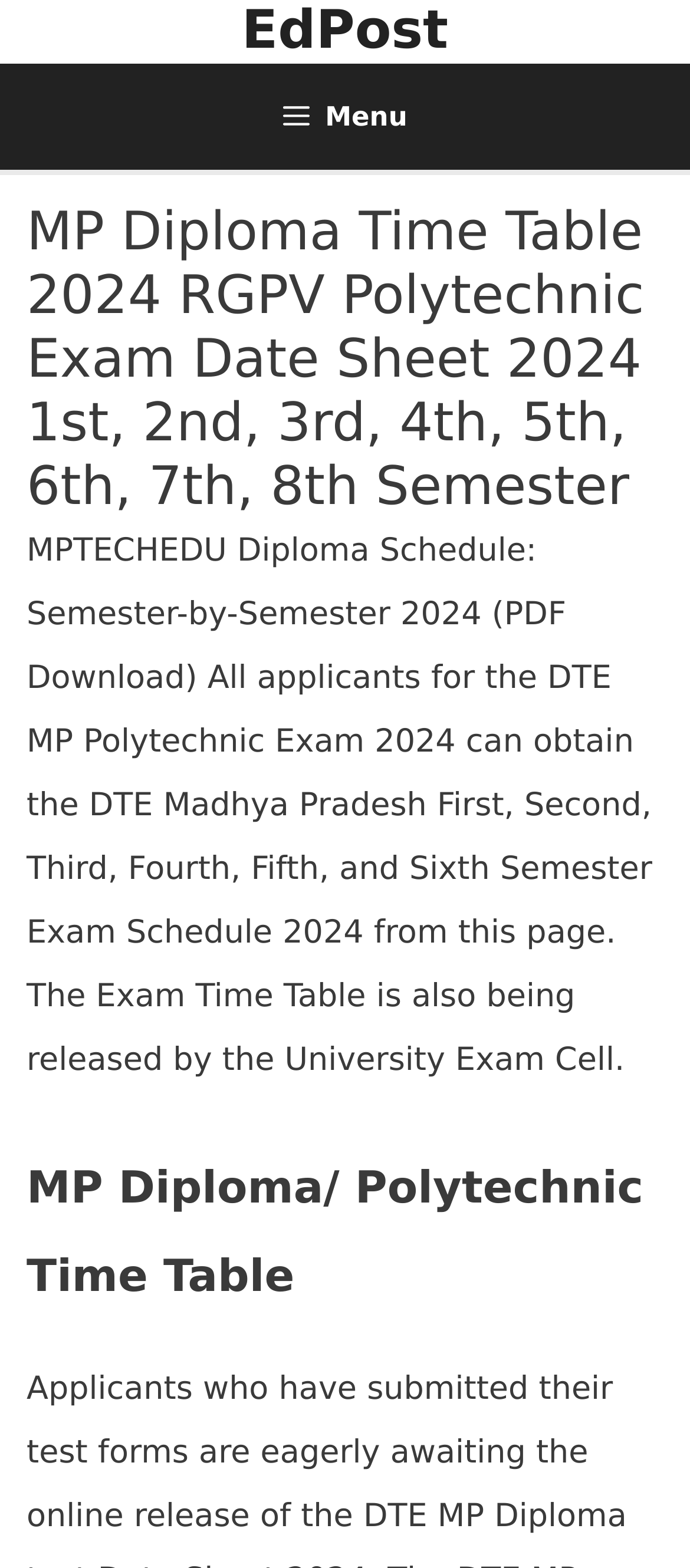Provide the bounding box coordinates of the HTML element this sentence describes: "alt="Amy Ann Photography"". The bounding box coordinates consist of four float numbers between 0 and 1, i.e., [left, top, right, bottom].

None